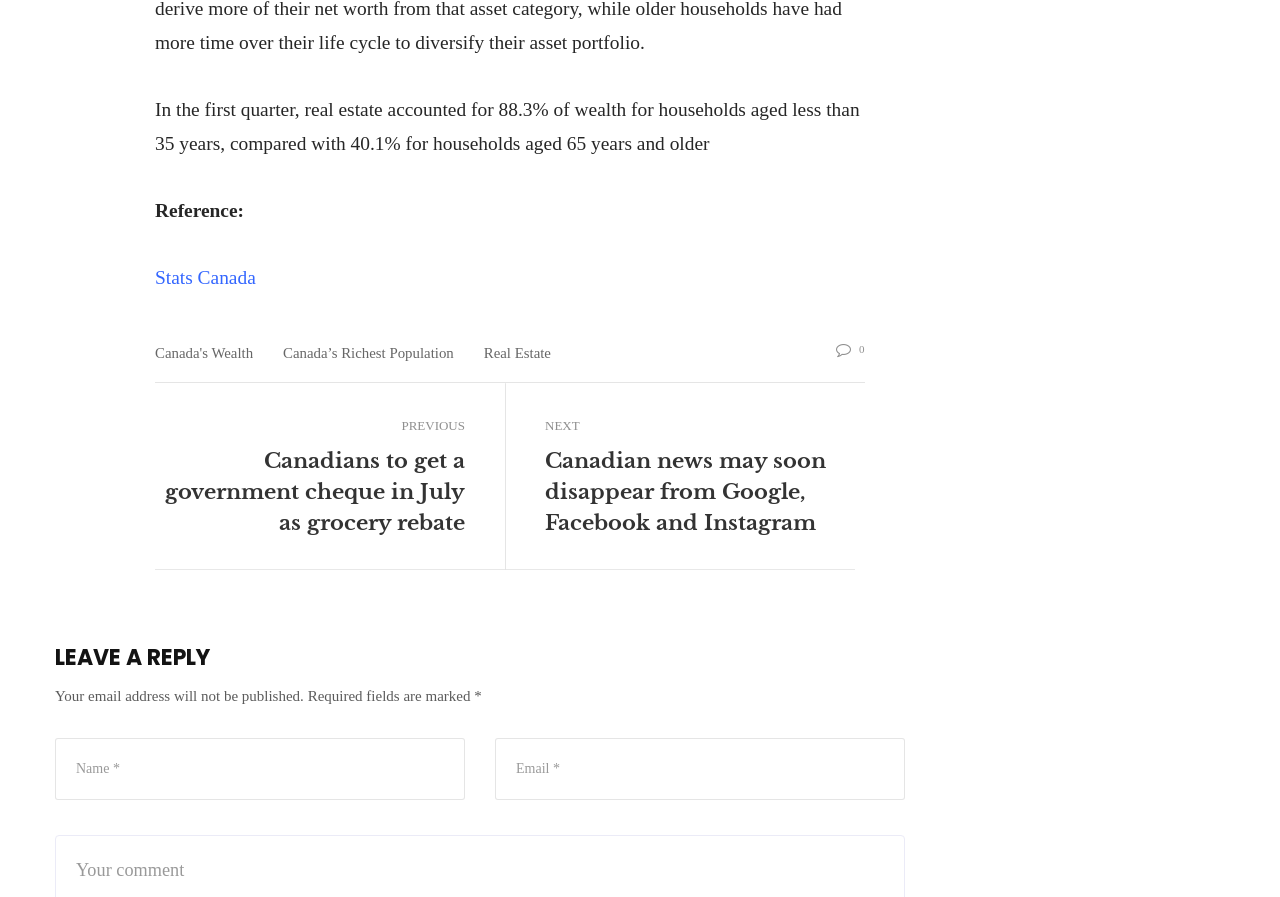Respond with a single word or phrase for the following question: 
How many articles are present on the webpage?

2